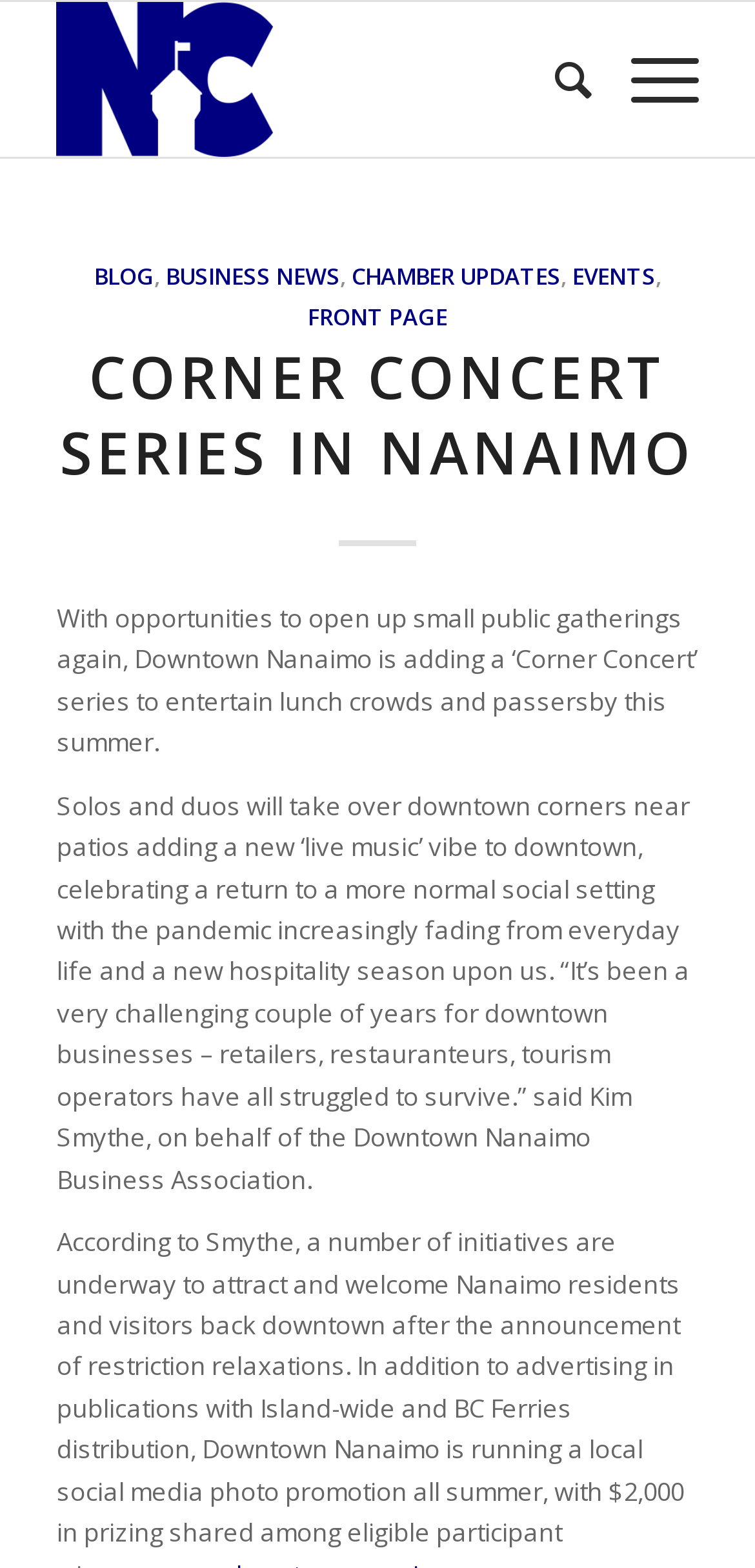Offer a detailed account of what is visible on the webpage.

The webpage is from the Greater Nanaimo Chamber of Commerce, and it appears to be an archive page with a collection of news articles or blog posts. At the top left, there is a logo of the Chamber of Commerce, which is an image linked to the organization's homepage. Next to the logo, there is a link to the Chamber's homepage.

On the top right, there are two links: "Search" and "Menu". The "Menu" link expands to a dropdown menu with several links, including "BLOG", "BUSINESS NEWS", "CHAMBER UPDATES", "EVENTS", and "FRONT PAGE". These links are arranged horizontally, with commas separating them.

Below the top navigation bar, there is a prominent heading that reads "CORNER CONCERT SERIES IN NANAIMO", which is also a link to the article. The article itself is divided into two paragraphs of text, which describe a new concert series in Downtown Nanaimo. The text explains that the series will feature solo and duo performances at downtown corners, aiming to bring a new "live music" vibe to the area. The article also quotes Kim Smythe from the Downtown Nanaimo Business Association, discussing the challenges faced by downtown businesses during the pandemic.